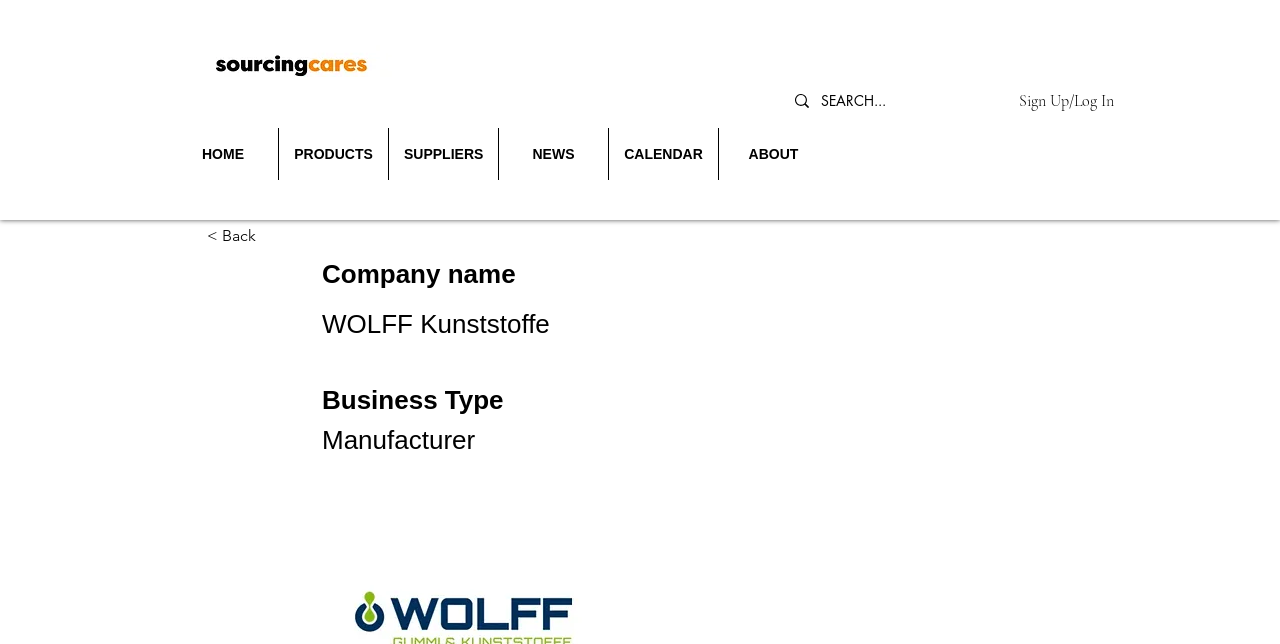Please identify the bounding box coordinates of the clickable region that I should interact with to perform the following instruction: "Sign up or log in". The coordinates should be expressed as four float numbers between 0 and 1, i.e., [left, top, right, bottom].

[0.785, 0.13, 0.881, 0.184]